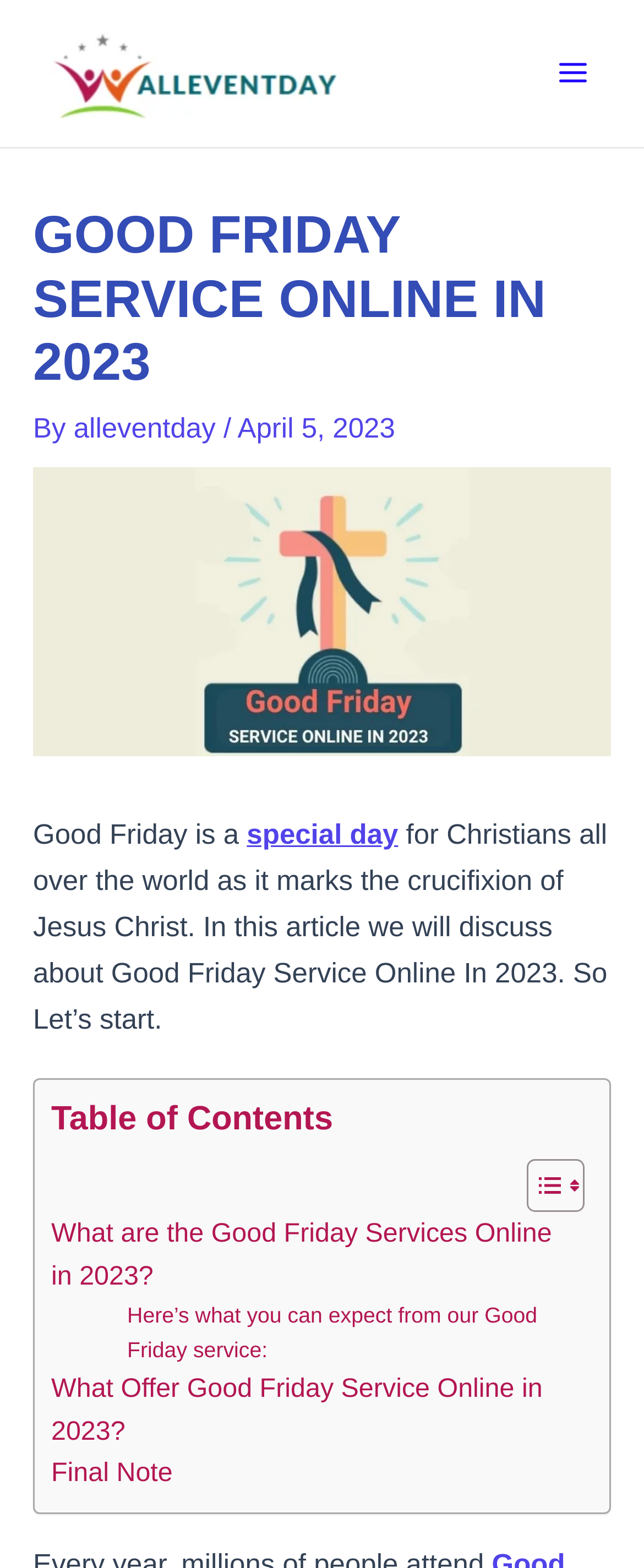What is the purpose of Good Friday?
Using the information from the image, provide a comprehensive answer to the question.

I found the purpose of Good Friday by reading the text 'Good Friday is a special day for Christians all over the world as it marks the crucifixion of Jesus Christ.' which is located in the main content area of the webpage.